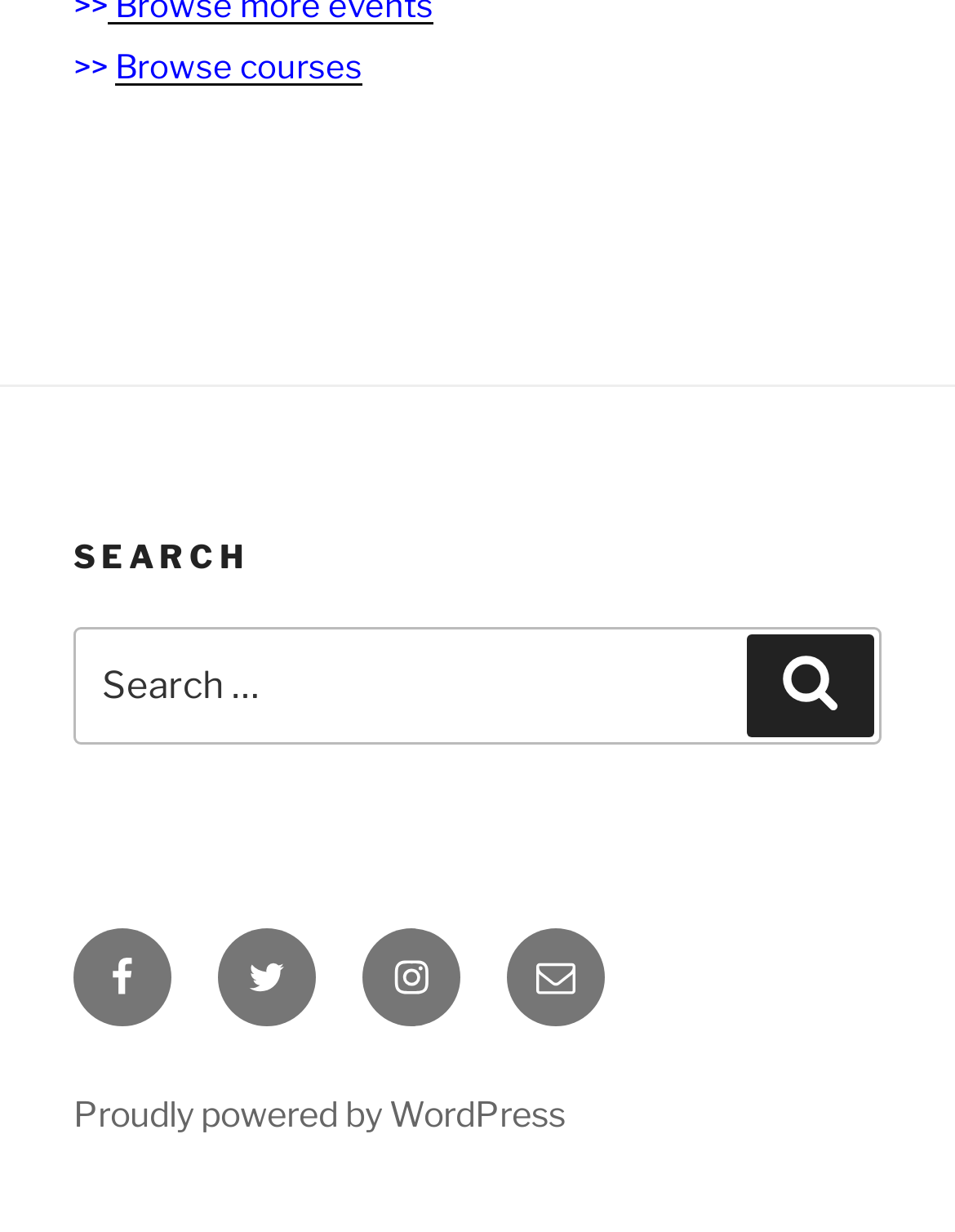Find the bounding box coordinates for the UI element that matches this description: "Browse courses".

[0.121, 0.038, 0.379, 0.07]